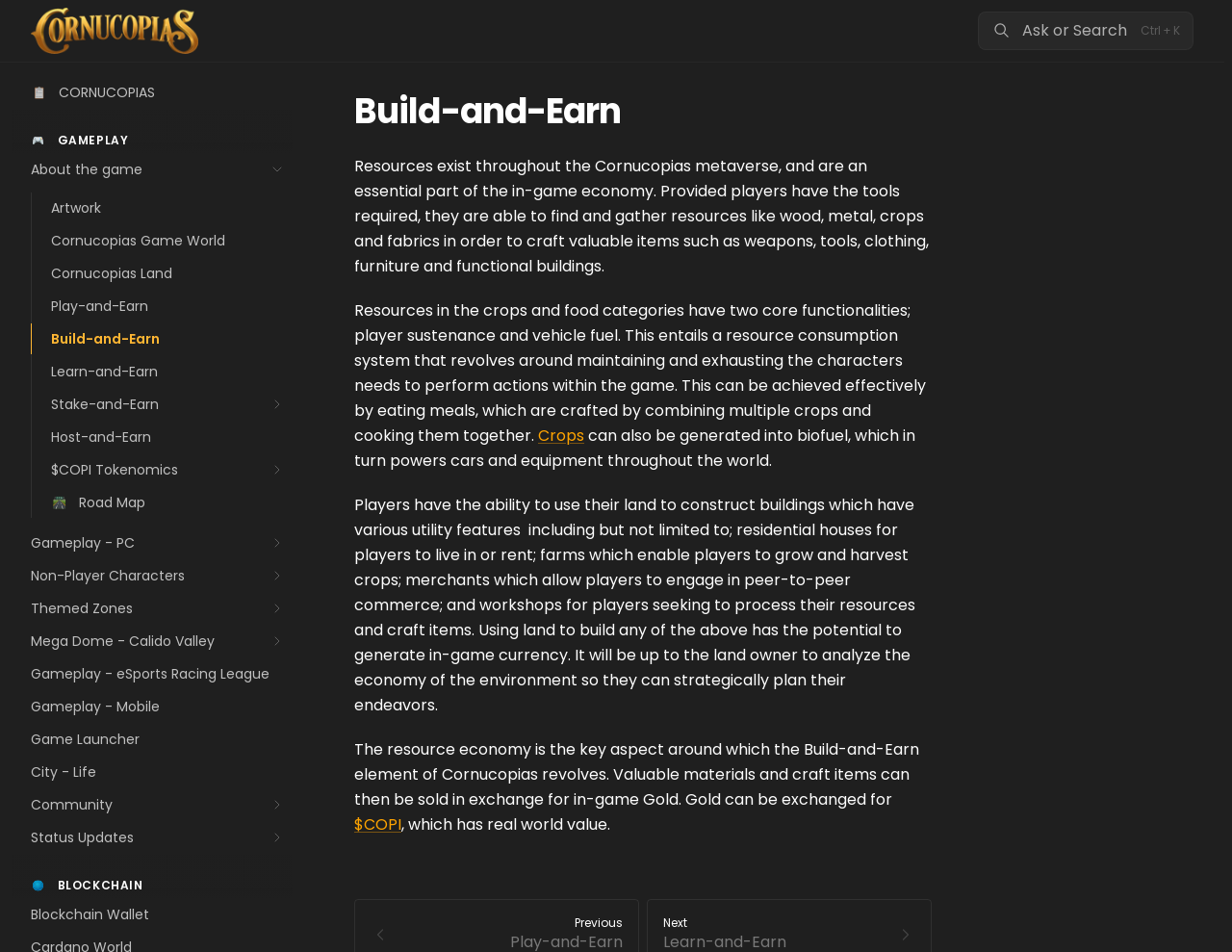Find the bounding box coordinates of the area to click in order to follow the instruction: "Click the Search button".

[0.794, 0.012, 0.969, 0.053]